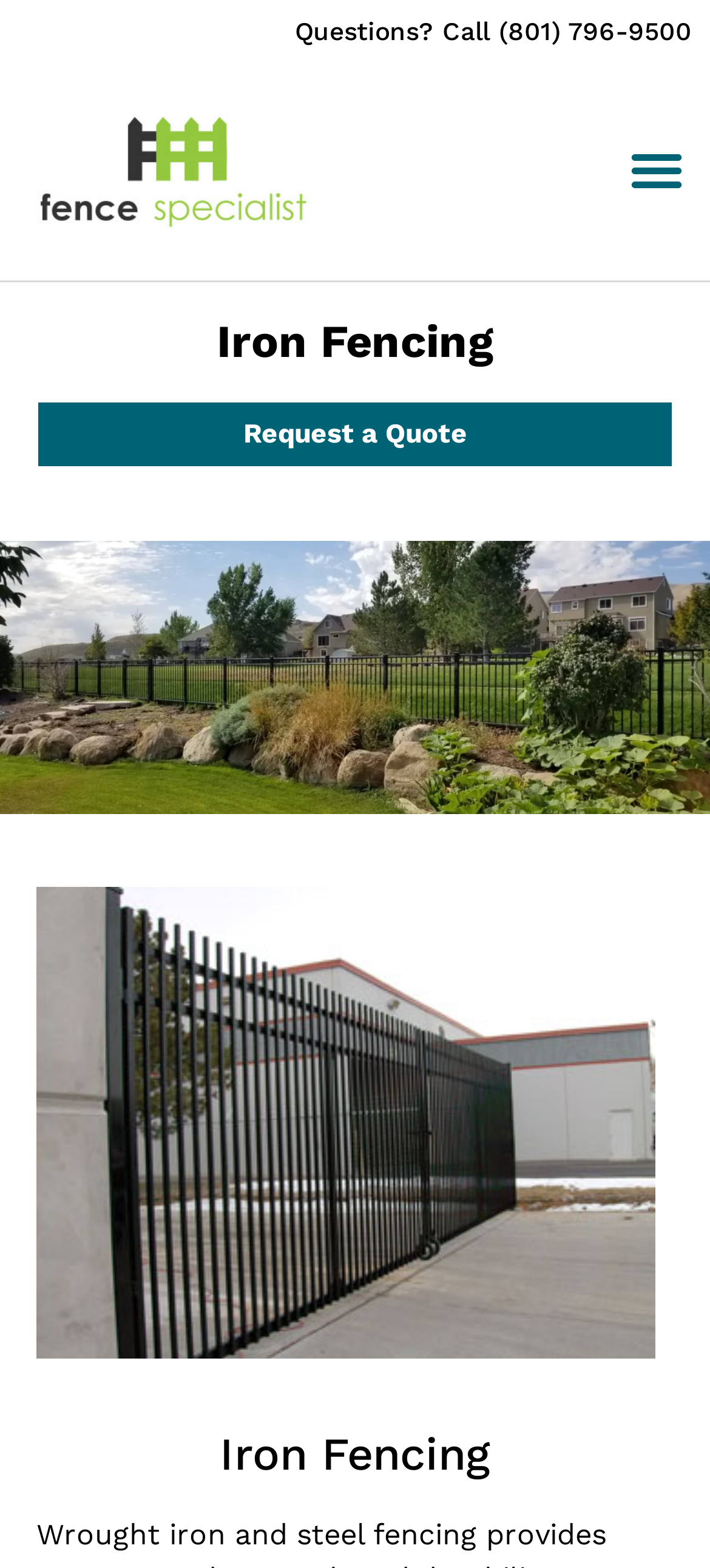Analyze the image and give a detailed response to the question:
How many times does the heading 'Iron Fencing' appear?

The heading 'Iron Fencing' appears twice on the page, once at the top and once at the bottom, as indicated by the two separate heading elements with the same text.